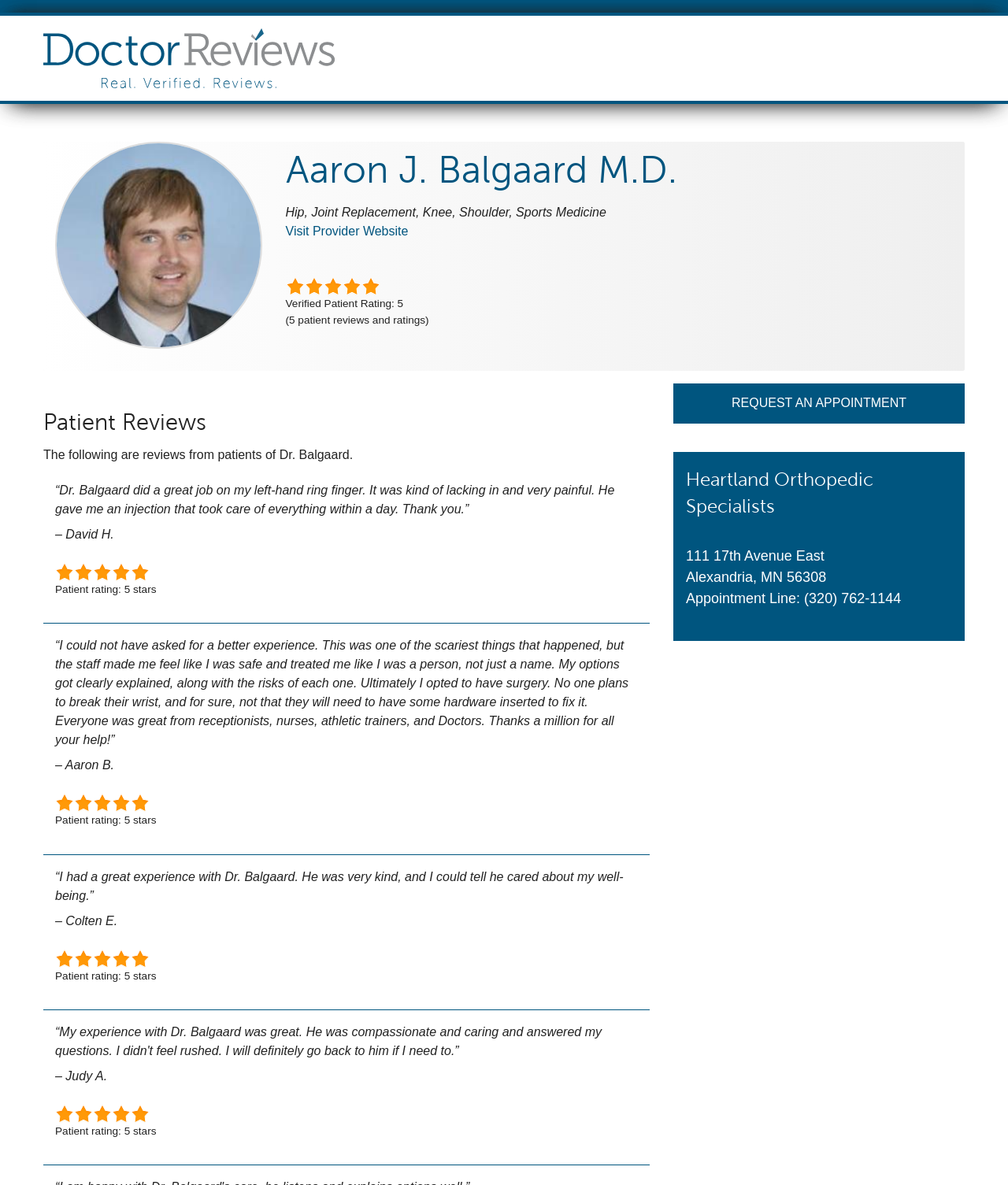Using the details from the image, please elaborate on the following question: What is Dr. Balgaard's specialty?

I found this information by looking at the heading 'Aaron J. Balgaard M.D.' and the StaticText 'Hip, Joint Replacement, Knee, Shoulder, Sports Medicine' which describes his specialty.